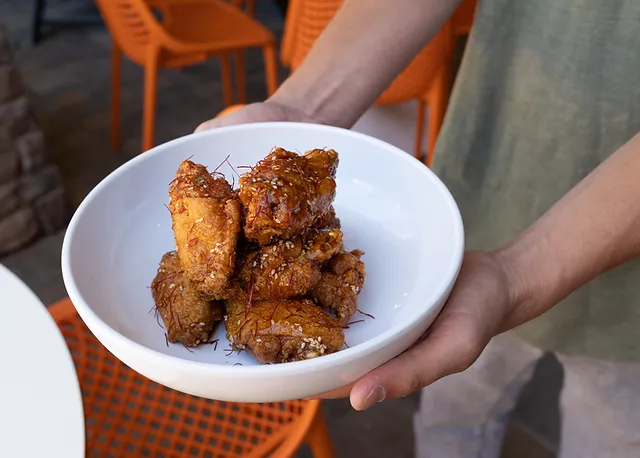Describe every aspect of the image in detail.

The image showcases a generous serving of crispy, golden-brown chicken wings presented in a large white bowl. The wings are glistening with a delicious sauce, possibly spicy or sweet, and are garnished with sesame seeds, adding a touch of texture and flavor. A person can be seen holding the bowl with both hands, indicating the inviting and ready-to-serve nature of the dish. In the background, bright orange chairs create a vibrant and cheerful ambiance, suggesting a casual dining atmosphere. This scene encapsulates the joy of enjoying savory food, perfect for lunch or dinner, perhaps at a lively venue where friends and family gather to indulge in tasty meals.